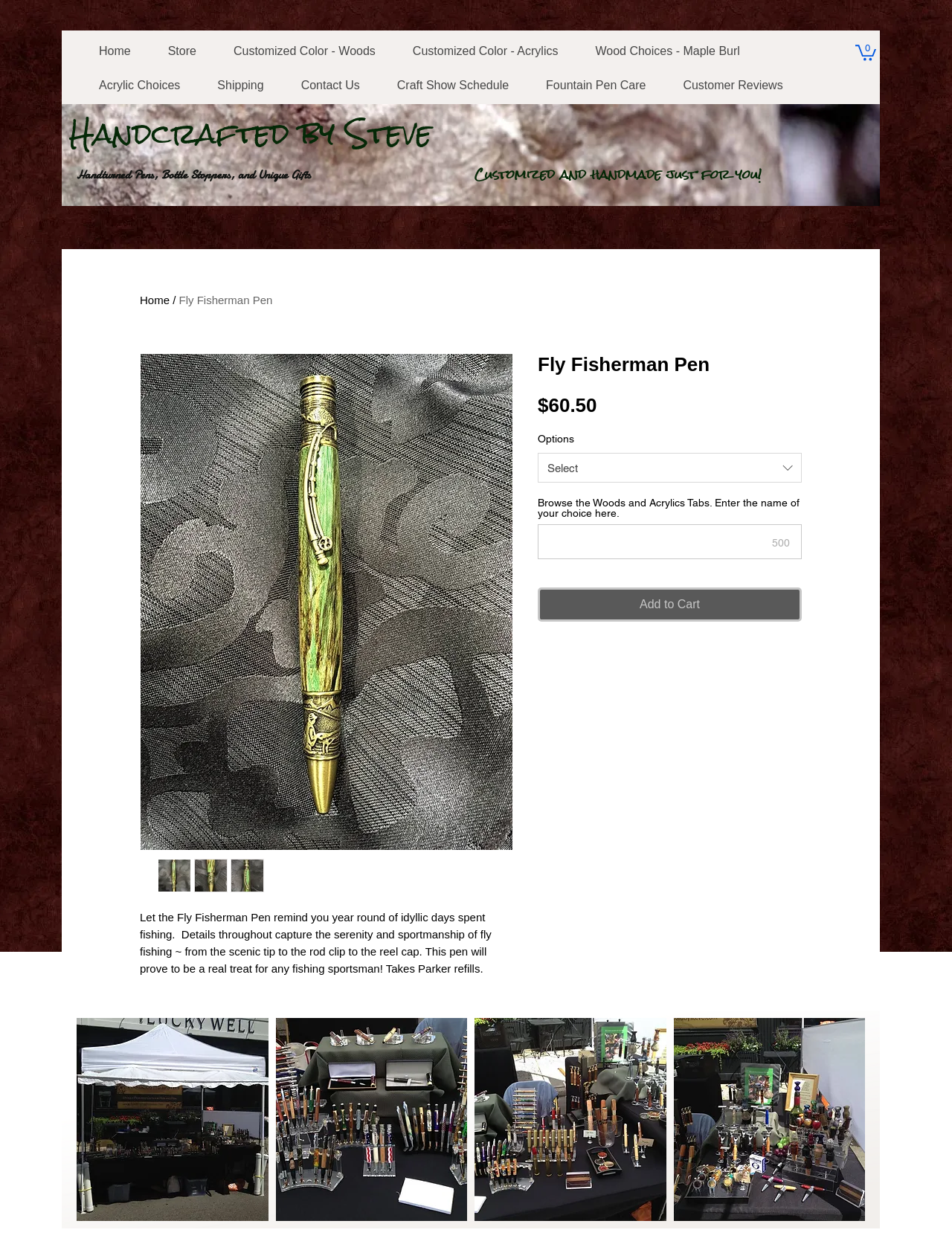Determine the main text heading of the webpage and provide its content.

Fly Fisherman Pen